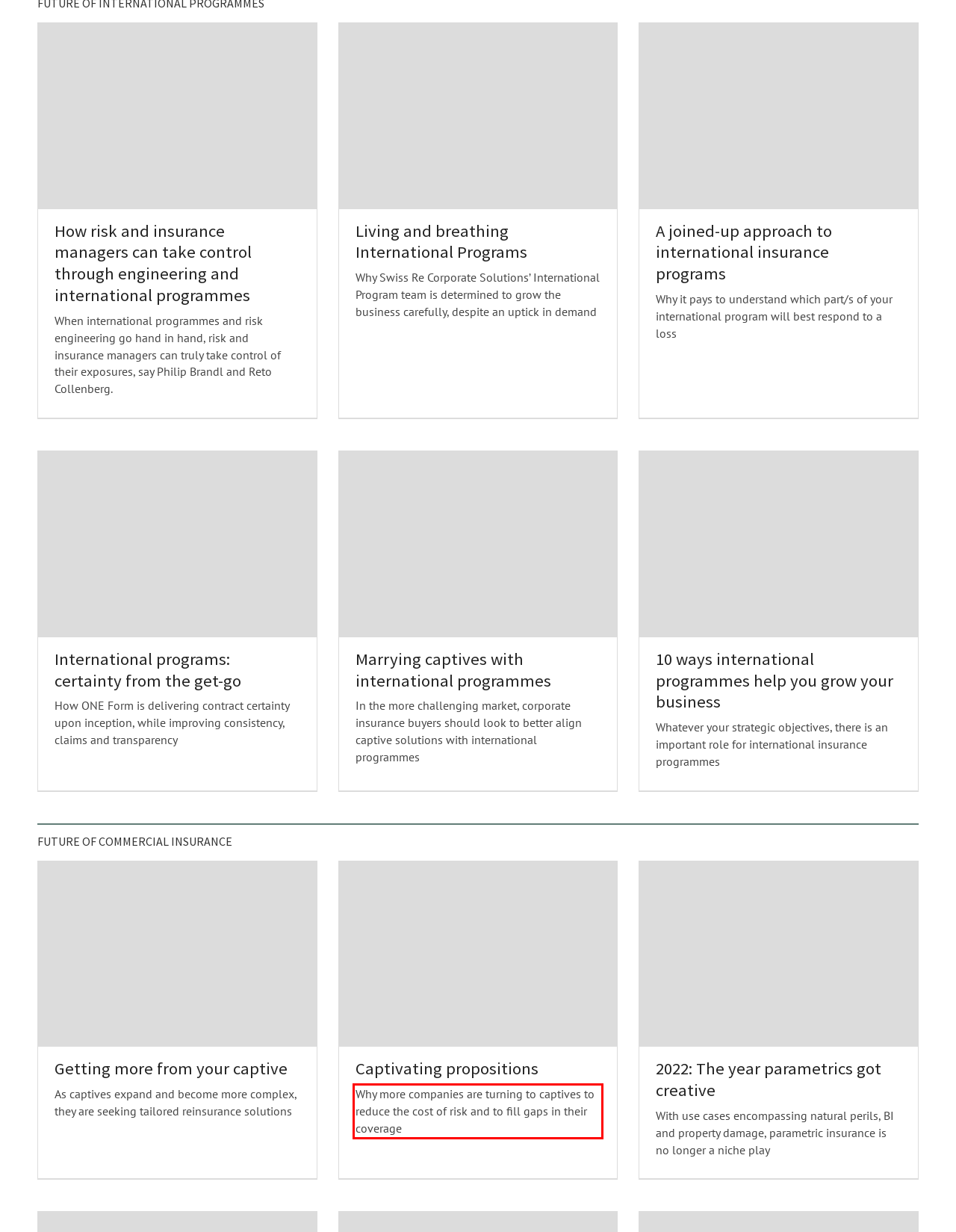Using the provided screenshot of a webpage, recognize the text inside the red rectangle bounding box by performing OCR.

Why more companies are turning to captives to reduce the cost of risk and to fill gaps in their coverage